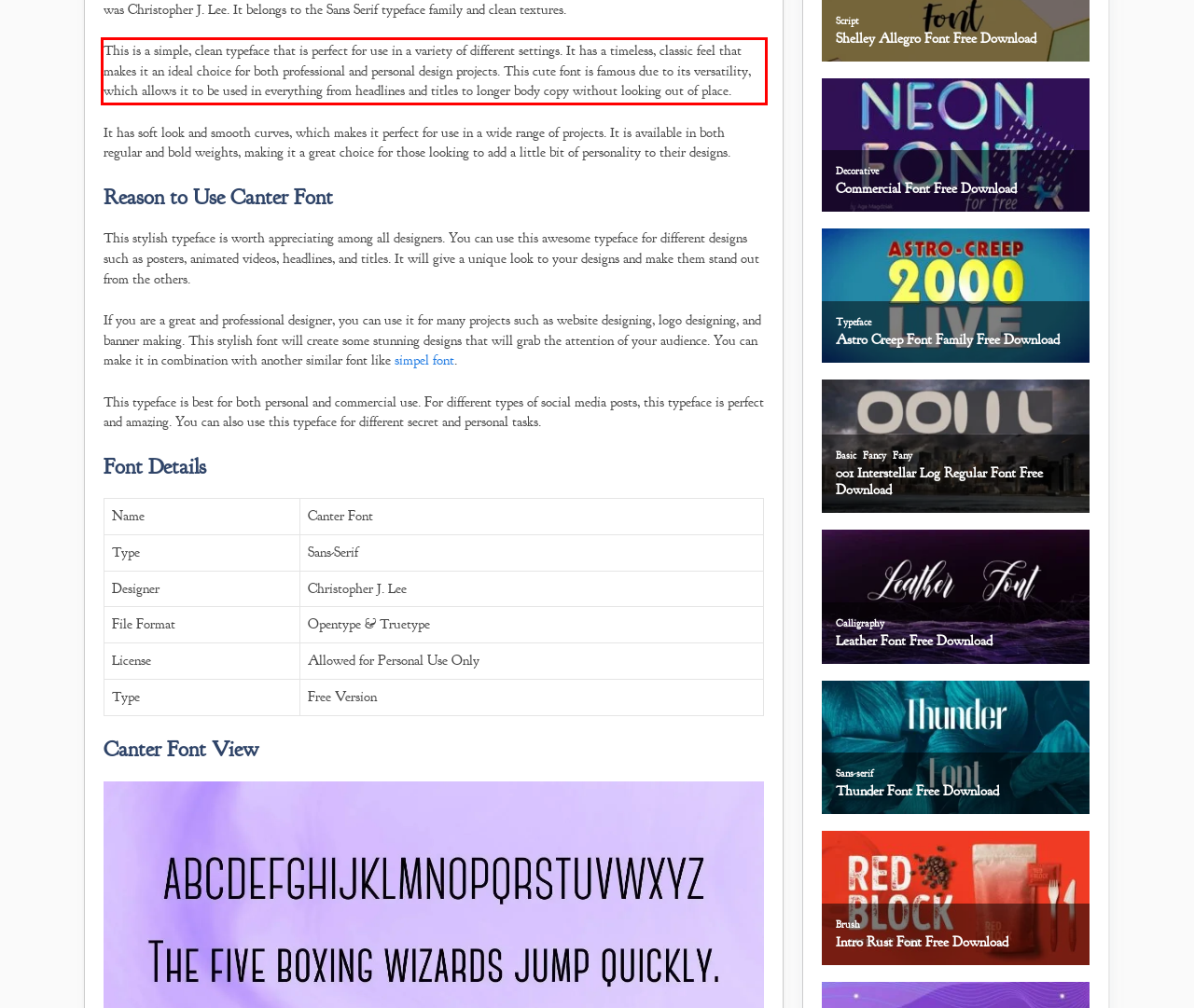Using the provided webpage screenshot, identify and read the text within the red rectangle bounding box.

This is a simple, clean typeface that is perfect for use in a variety of different settings. It has a timeless, classic feel that makes it an ideal choice for both professional and personal design projects. This cute font is famous due to its versatility, which allows it to be used in everything from headlines and titles to longer body copy without looking out of place.